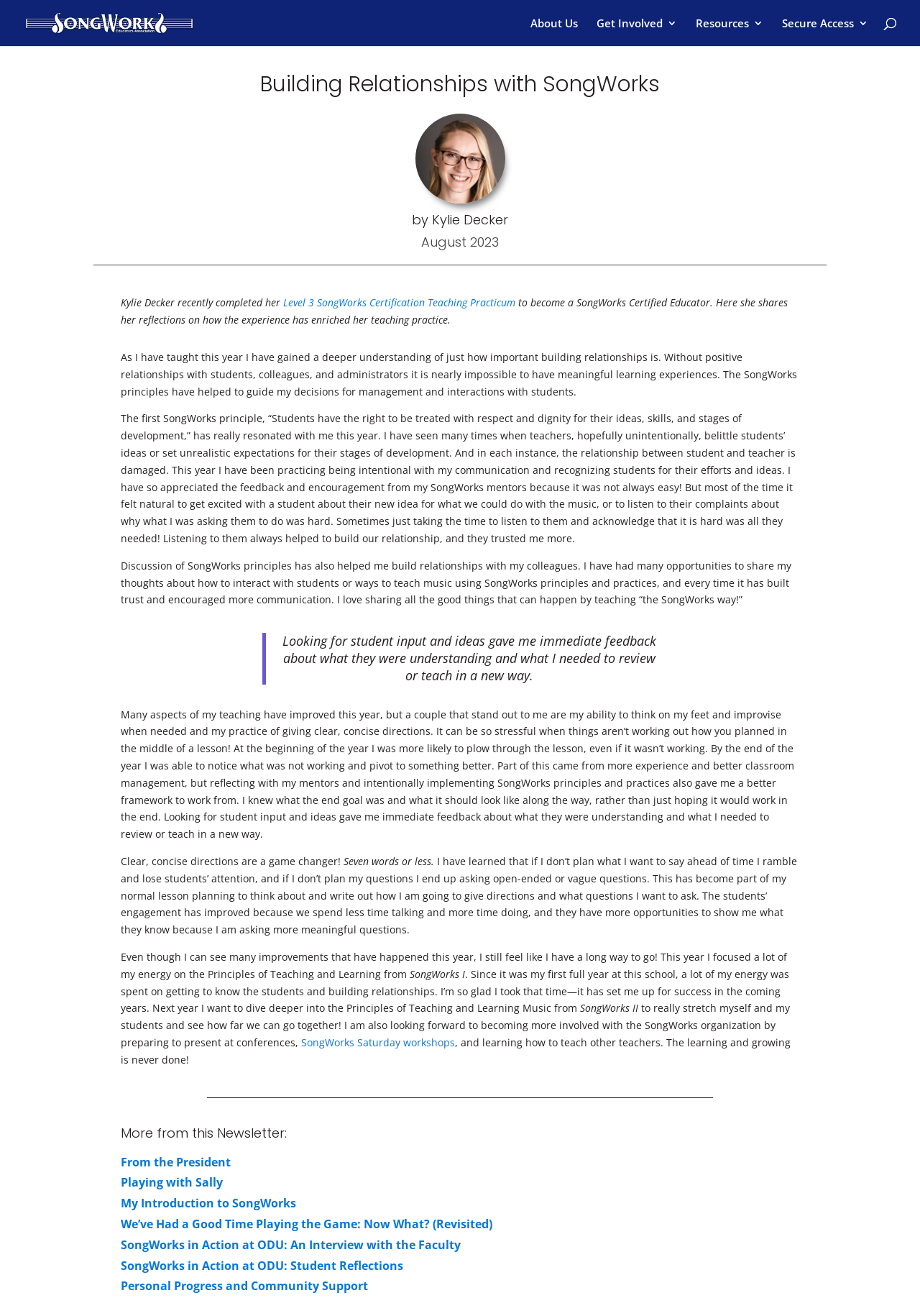Find the bounding box coordinates of the area to click in order to follow the instruction: "Check out the 'SongWorks Saturday workshops'".

[0.327, 0.787, 0.495, 0.797]